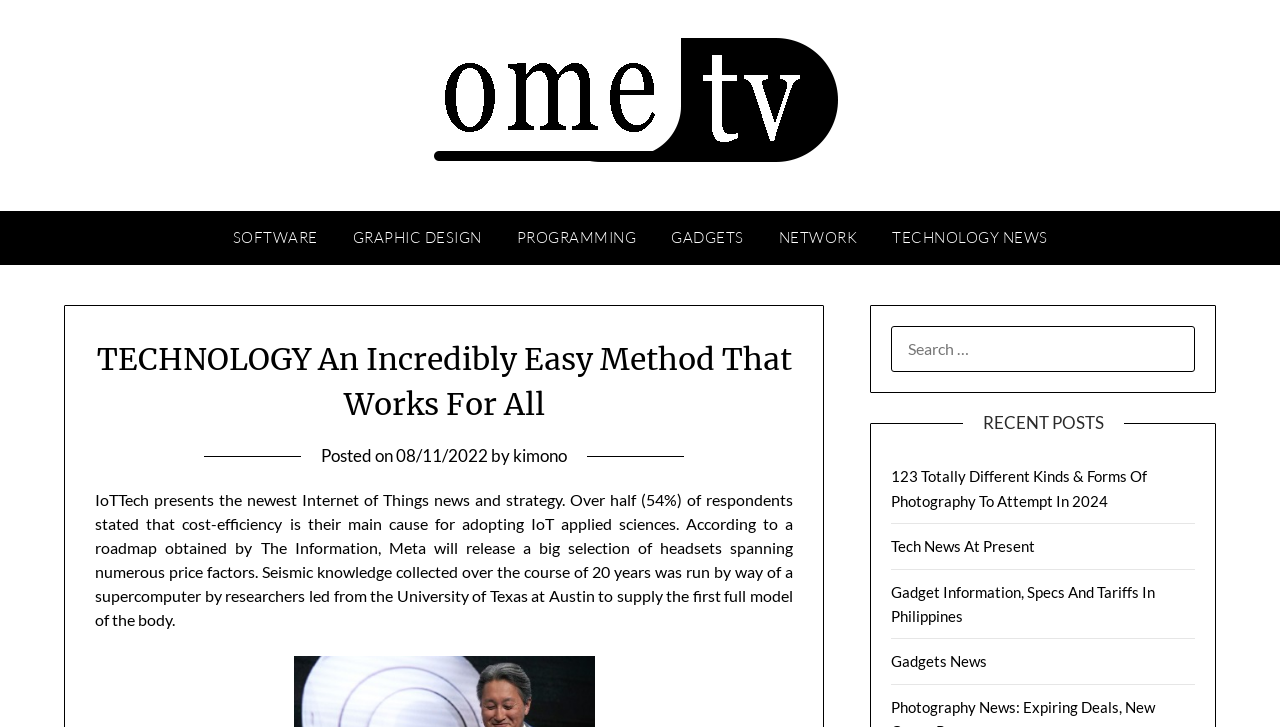Please mark the clickable region by giving the bounding box coordinates needed to complete this instruction: "Get the App".

None